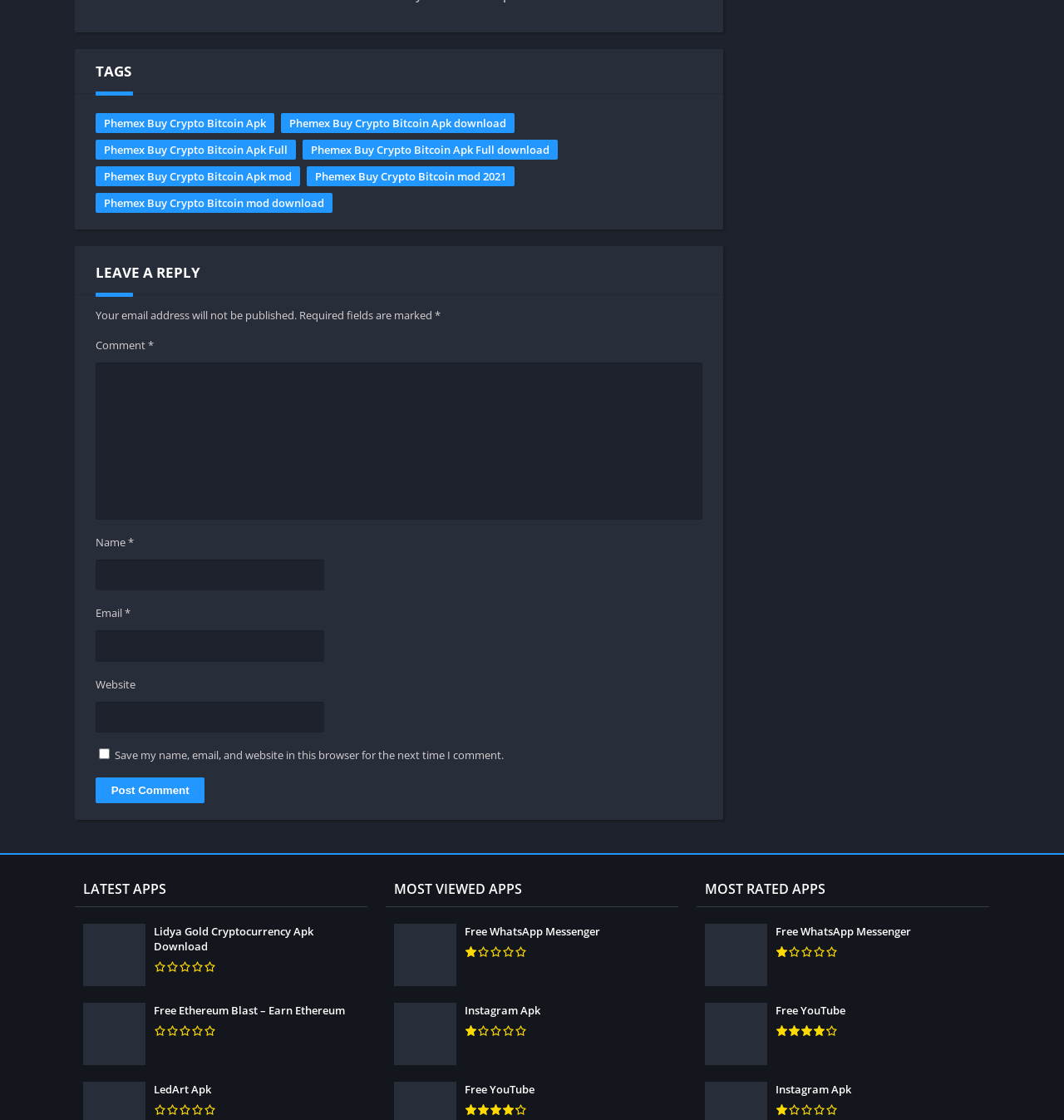Please provide the bounding box coordinates for the UI element as described: "Disclaimer". The coordinates must be four floats between 0 and 1, represented as [left, top, right, bottom].

[0.356, 0.866, 0.404, 0.879]